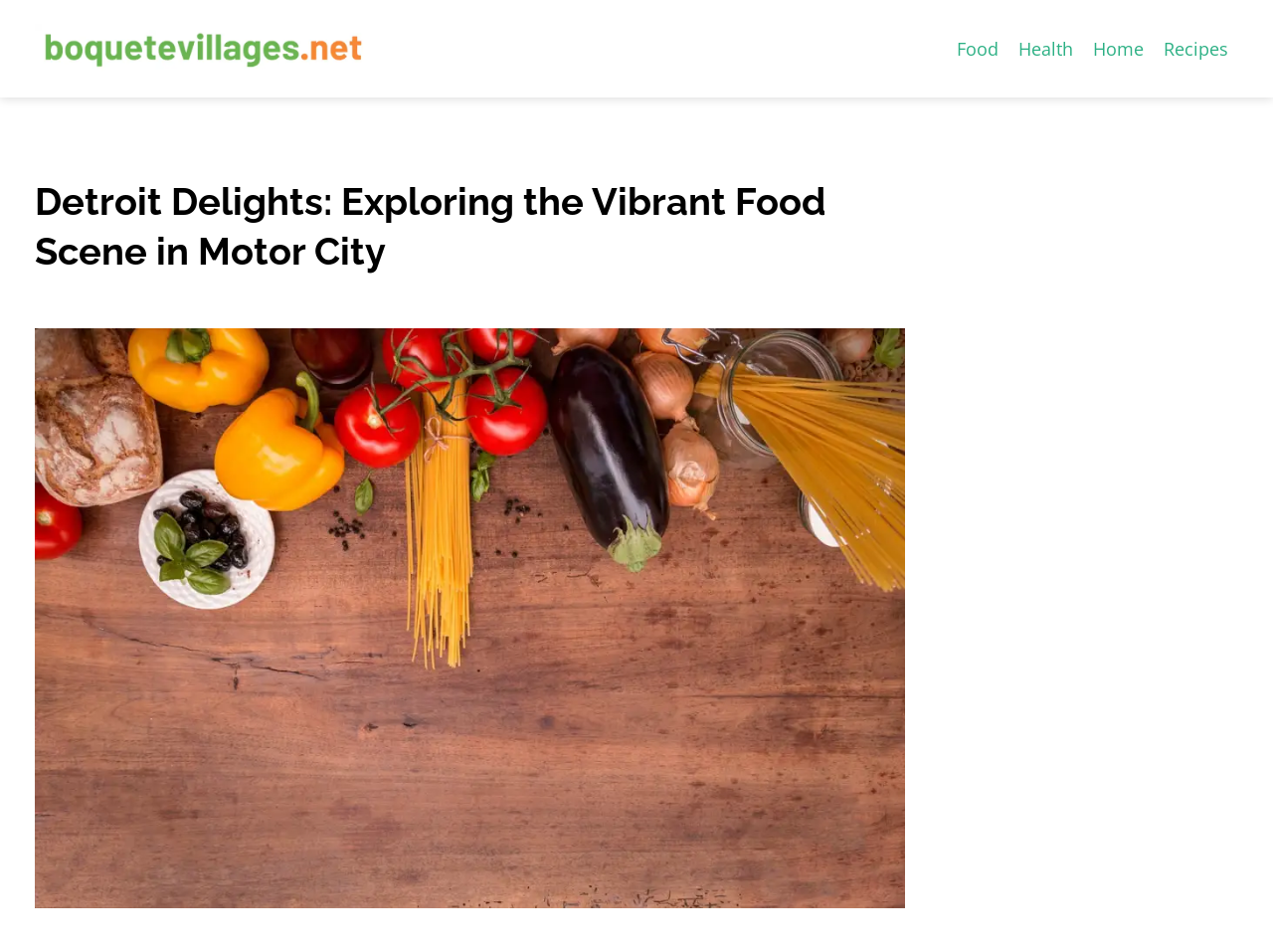How many main navigation links are available at the top of the webpage?
By examining the image, provide a one-word or phrase answer.

4